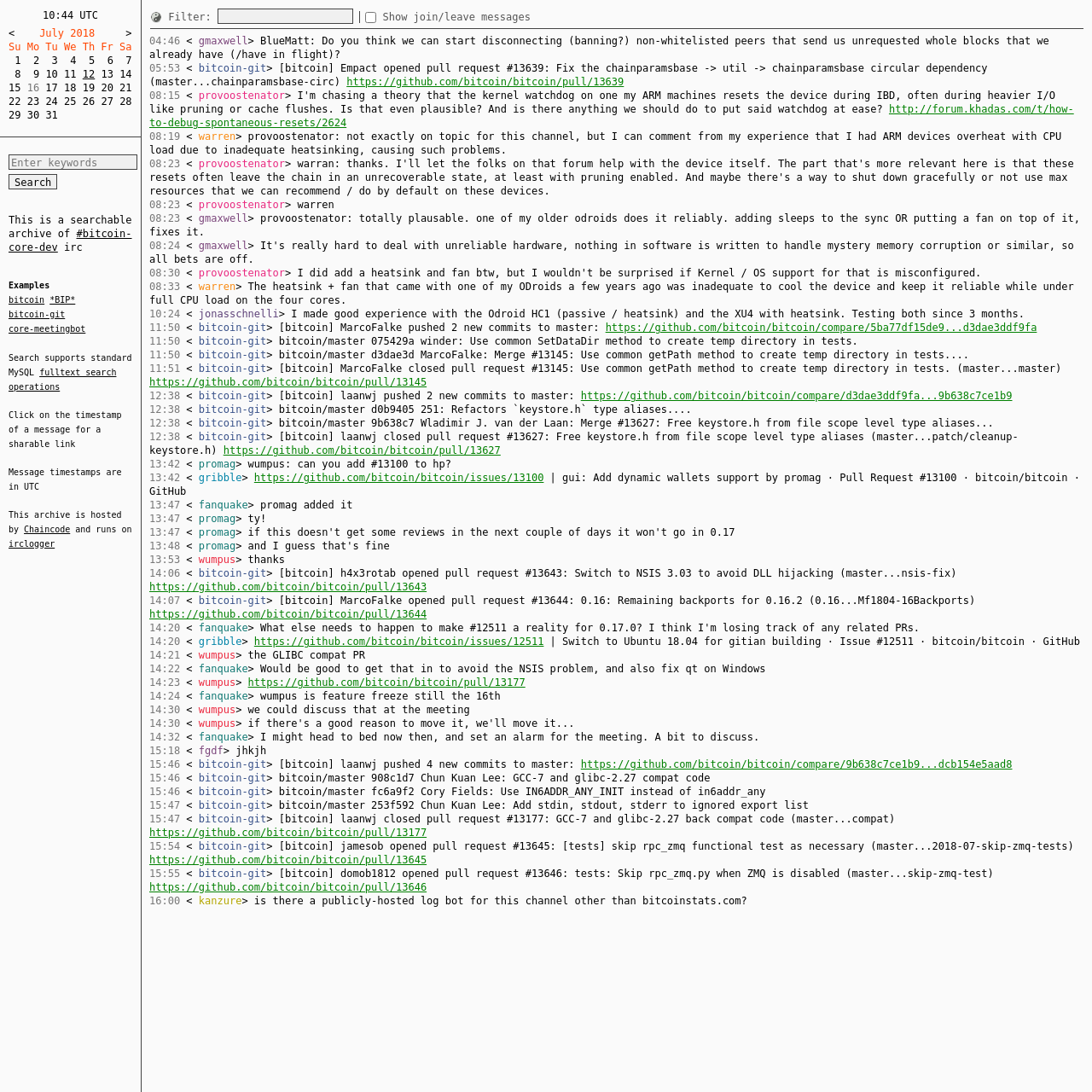What is the purpose of the textbox?
Answer with a single word or short phrase according to what you see in the image.

Enter keywords